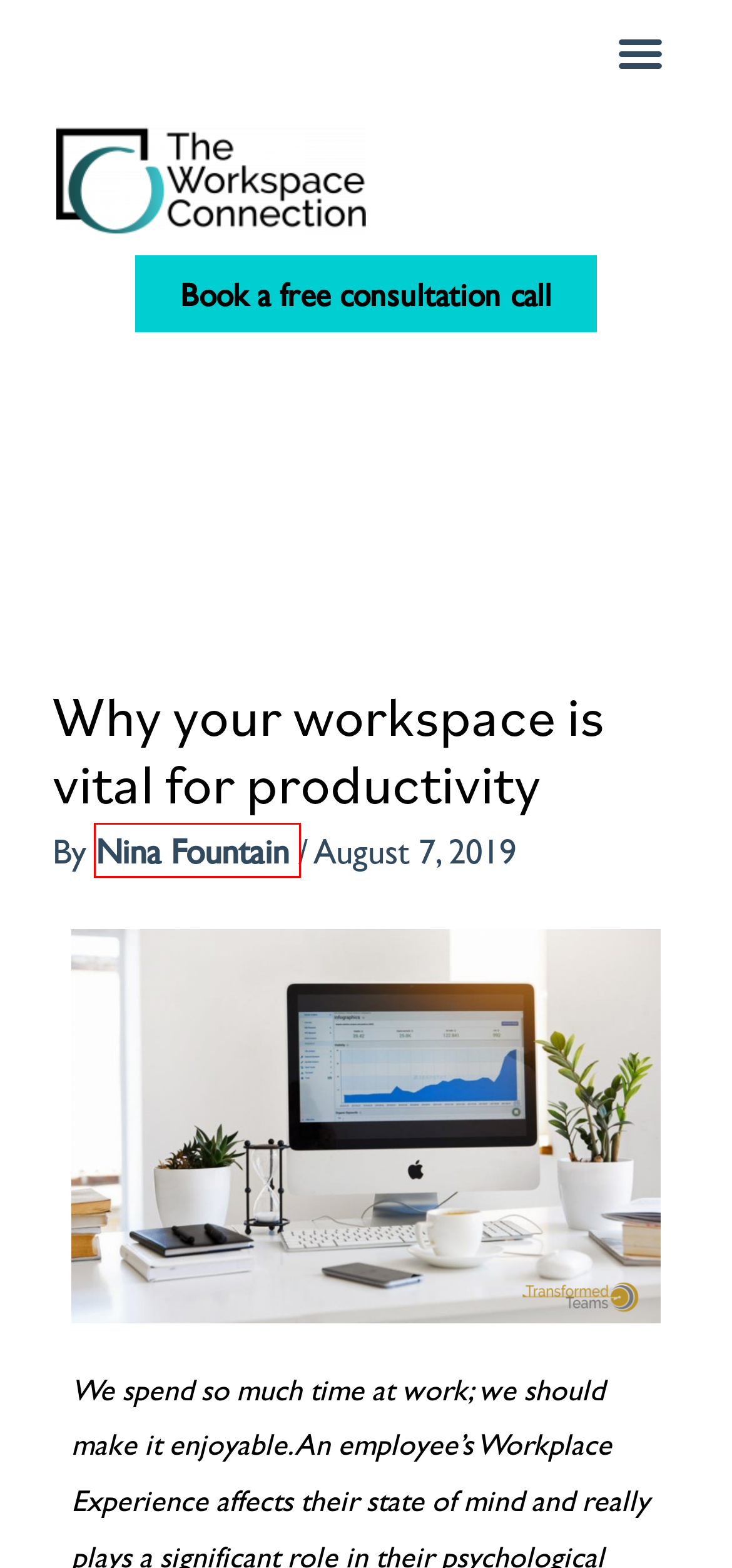Review the screenshot of a webpage that includes a red bounding box. Choose the webpage description that best matches the new webpage displayed after clicking the element within the bounding box. Here are the candidates:
A. How Engaged Is Your Remote Workforce?
B. Insights for leaders | The Workspace Connection
C. Calendly - Nina Fountain
D. The wonder of workplace wellbeing | The Workspace Connection
E. The Workspace Connection Information call | The Workspace Connection
F. Terms of Use | The Workspace Connection
G. Teams: dispersed doesn’t have to mean disconnected | The Workspace Connection
H. About | The Workspace Connection

H